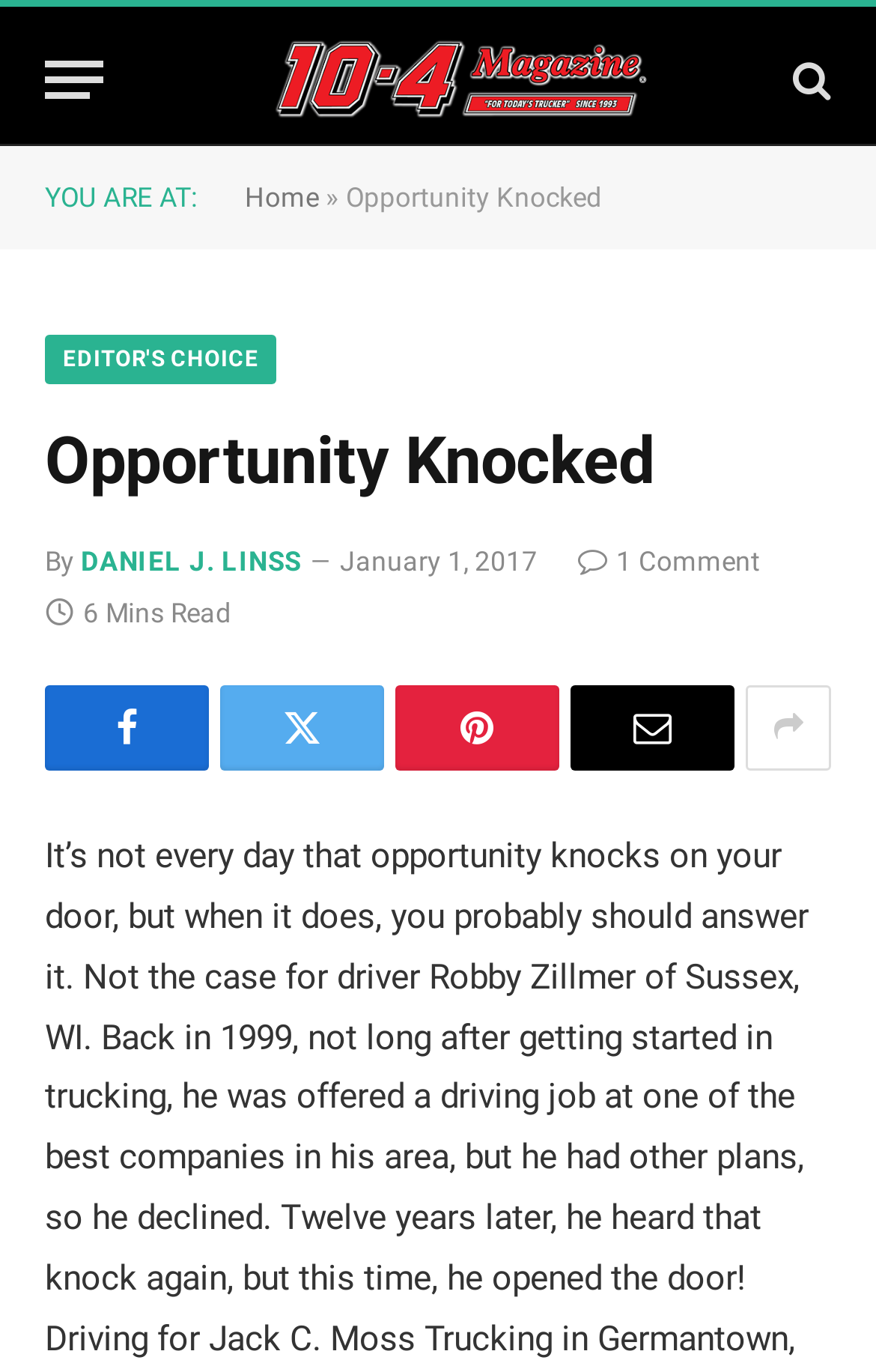Determine the bounding box coordinates for the clickable element to execute this instruction: "Search by expertise, name or affiliation". Provide the coordinates as four float numbers between 0 and 1, i.e., [left, top, right, bottom].

None